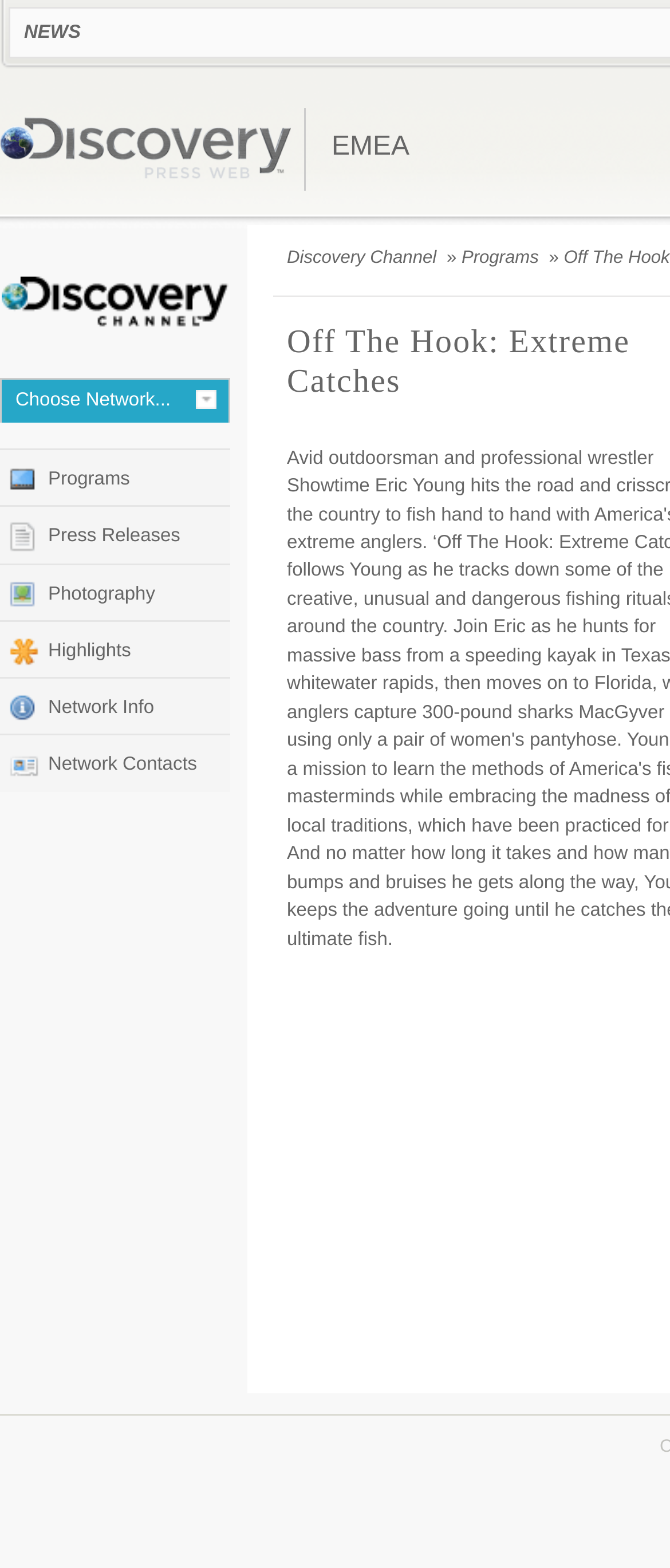Please identify the coordinates of the bounding box that should be clicked to fulfill this instruction: "read press releases".

[0.0, 0.322, 0.344, 0.359]